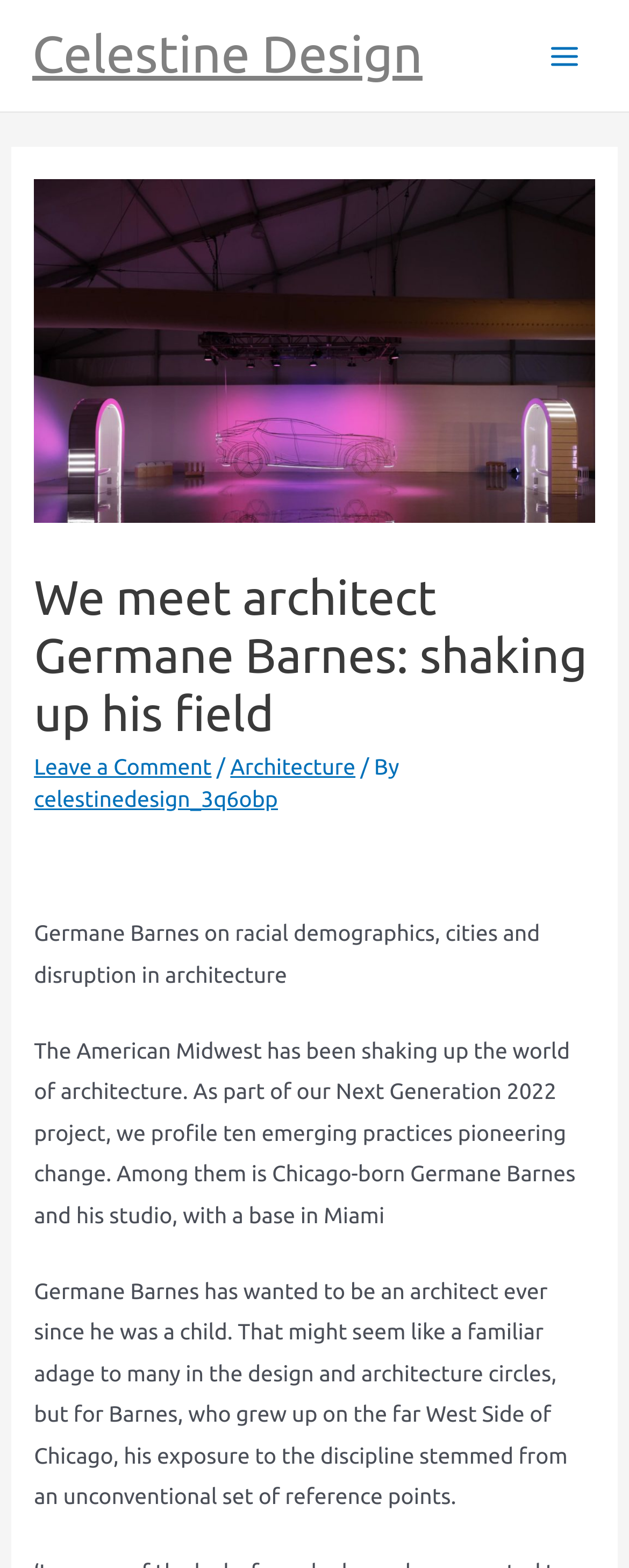Observe the image and answer the following question in detail: Who is the architect being profiled?

The answer can be found in the StaticText element with the text 'Germane Barnes on racial demographics, cities and disruption in architecture' and also in the StaticText element with the text 'Germane Barnes has wanted to be an architect ever since he was a child...'. This indicates that the webpage is profiling Germane Barnes, an architect.